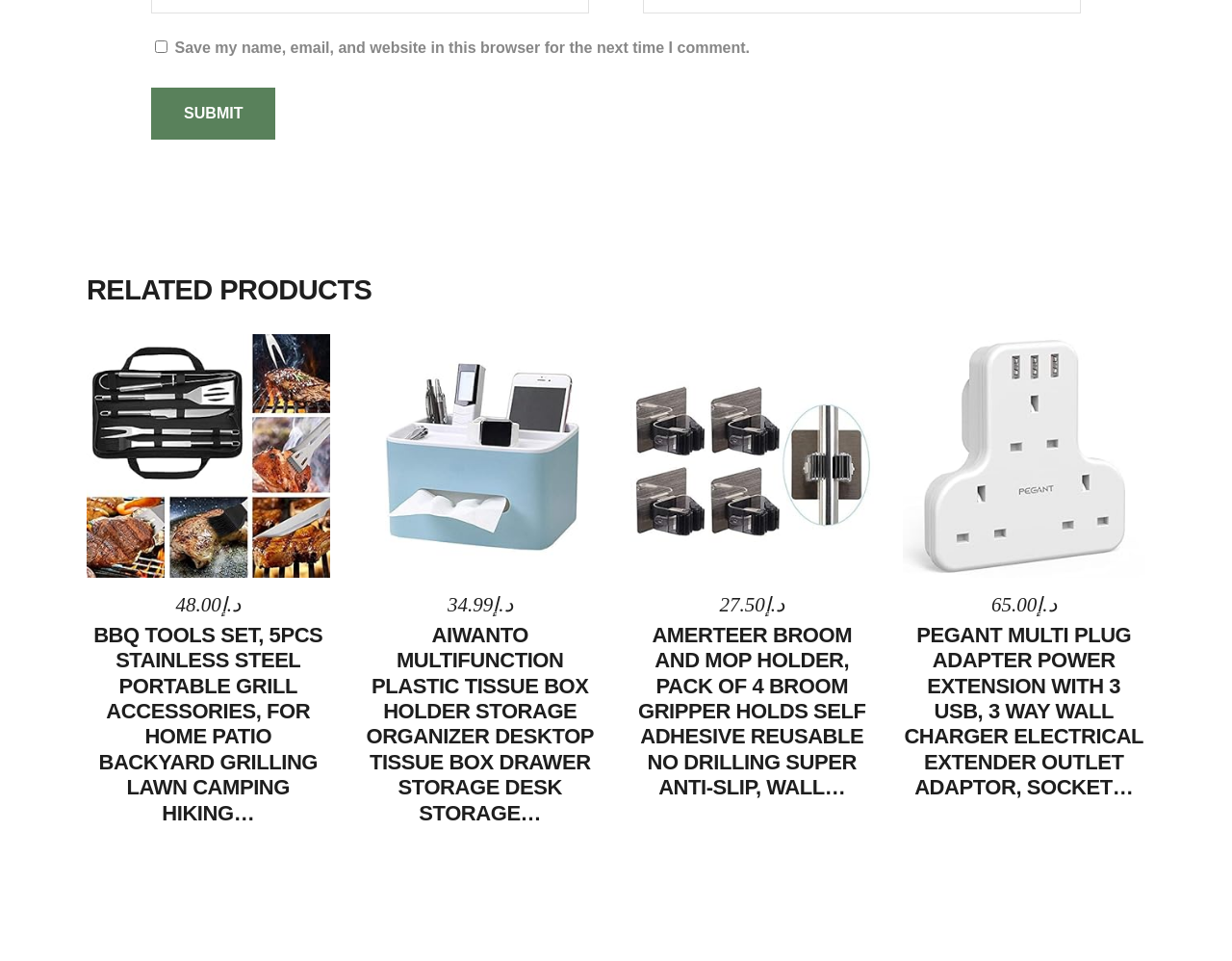Please specify the bounding box coordinates of the clickable region to carry out the following instruction: "Buy on Amazon". The coordinates should be four float numbers between 0 and 1, in the format [left, top, right, bottom].

[0.089, 0.448, 0.249, 0.502]